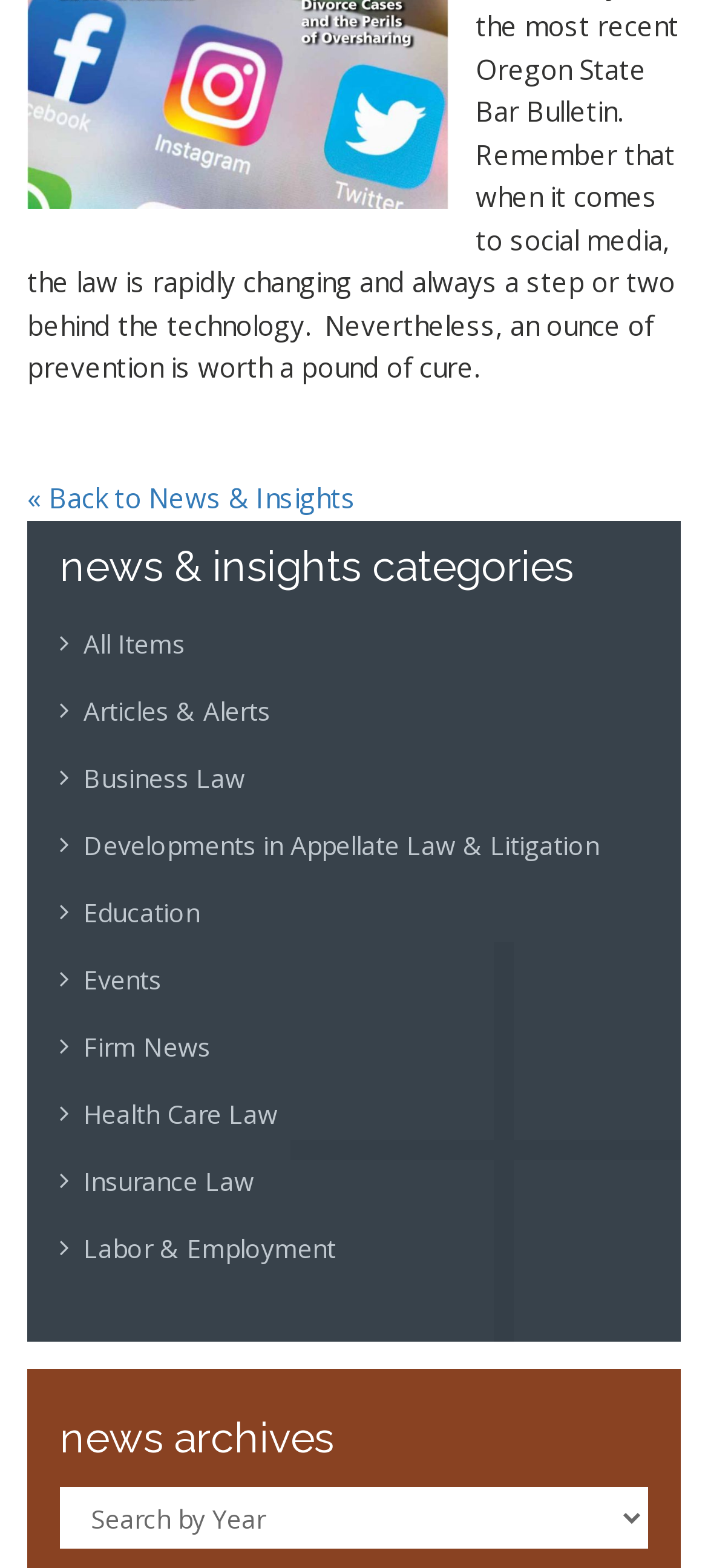Give a short answer to this question using one word or a phrase:
What is the position of the 'Back to News & Insights' link?

Top-left